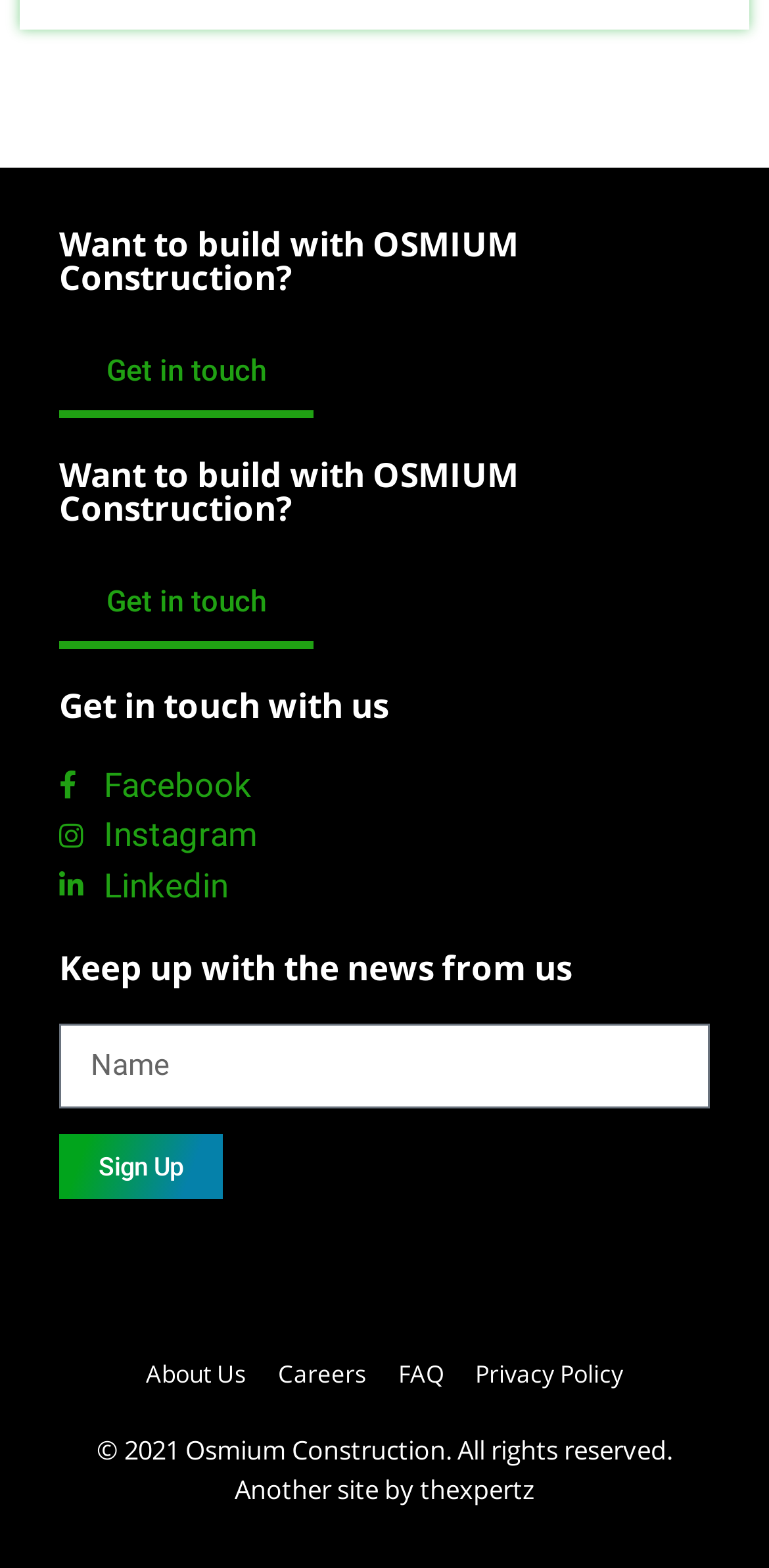Locate the bounding box for the described UI element: "aria-label="Open Search Bar"". Ensure the coordinates are four float numbers between 0 and 1, formatted as [left, top, right, bottom].

None